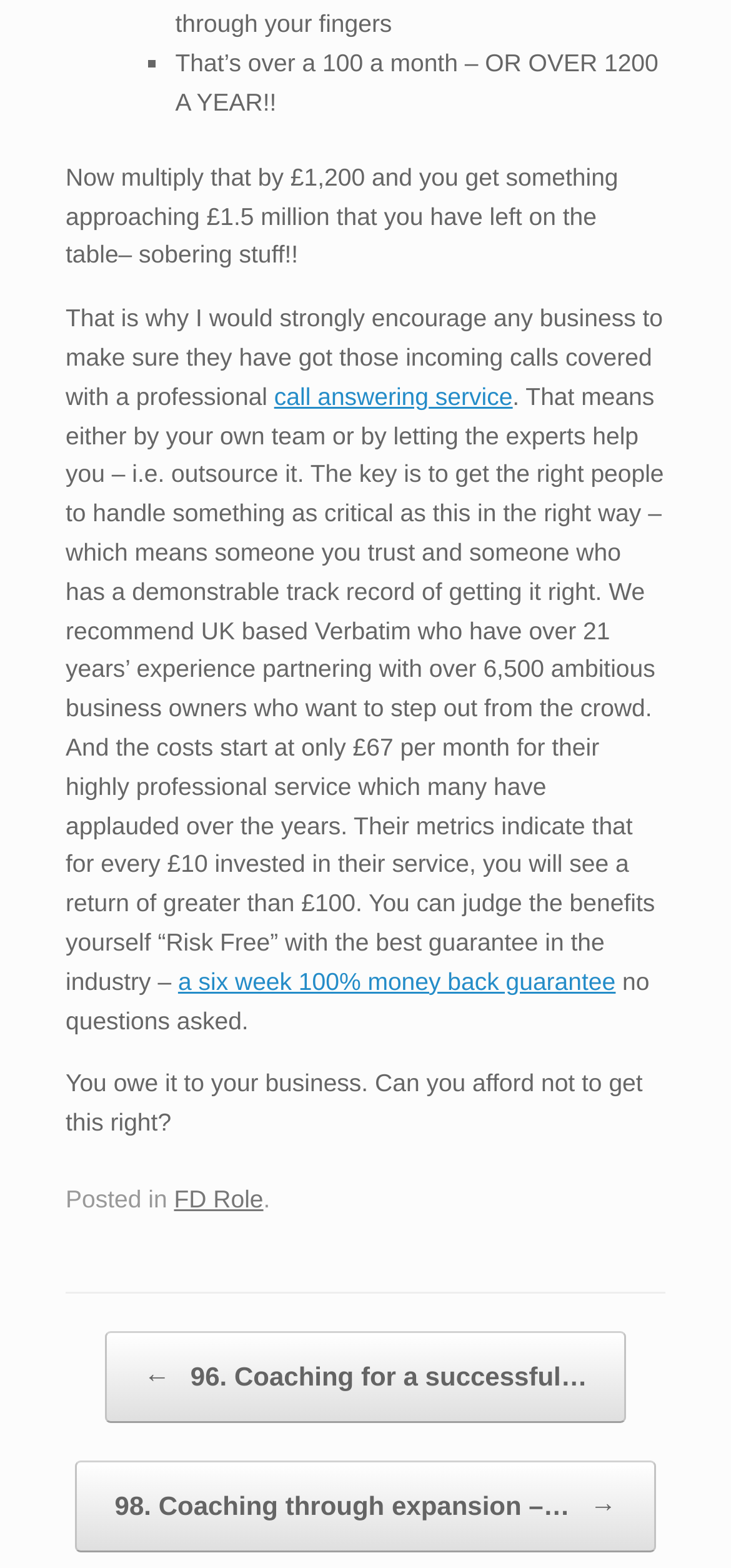How much does Verbatim's service cost per month?
Refer to the image and give a detailed answer to the question.

According to the webpage, Verbatim's highly professional service starts at only £67 per month.